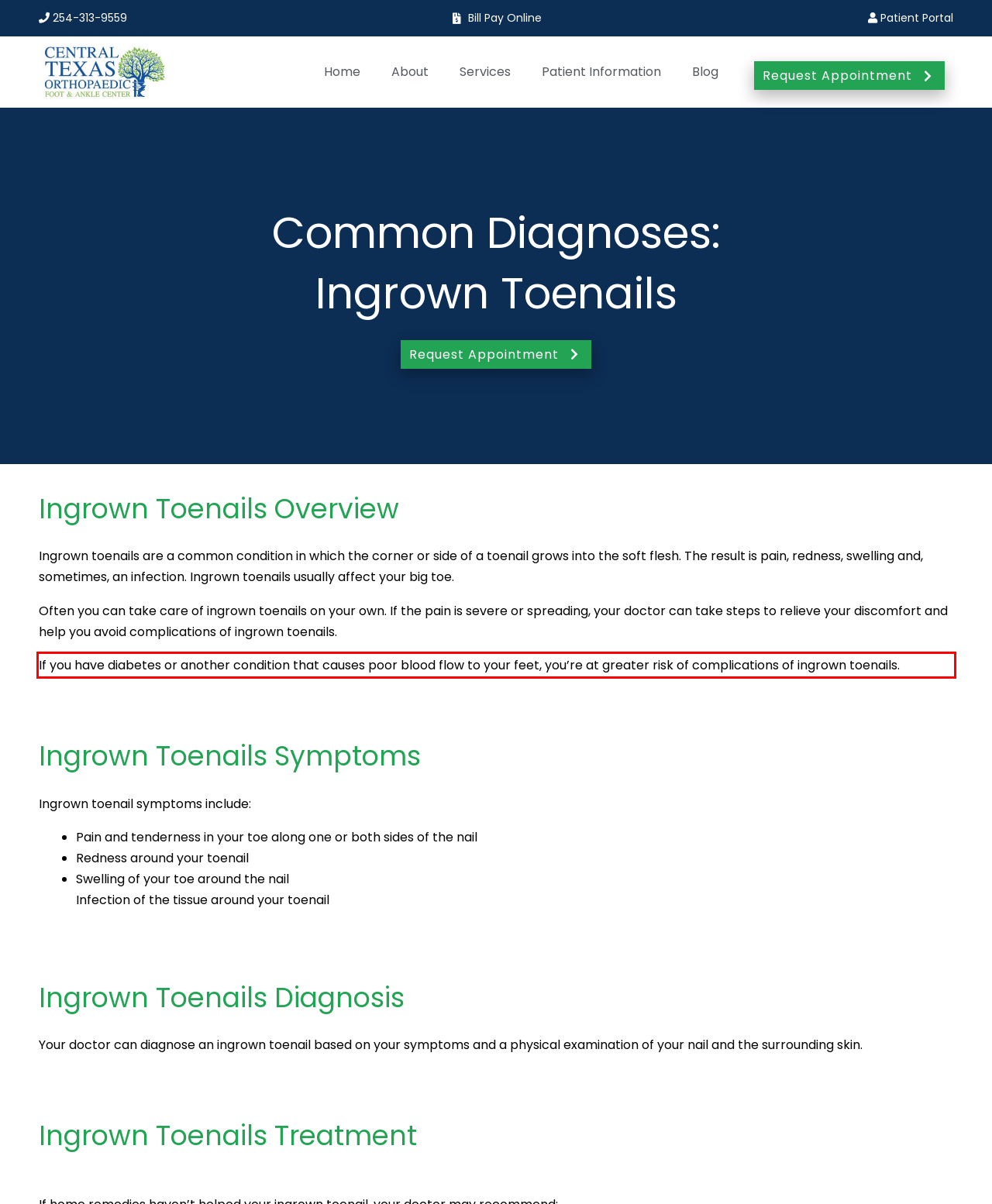Given a screenshot of a webpage with a red bounding box, please identify and retrieve the text inside the red rectangle.

If you have diabetes or another condition that causes poor blood flow to your feet, you’re at greater risk of complications of ingrown toenails.